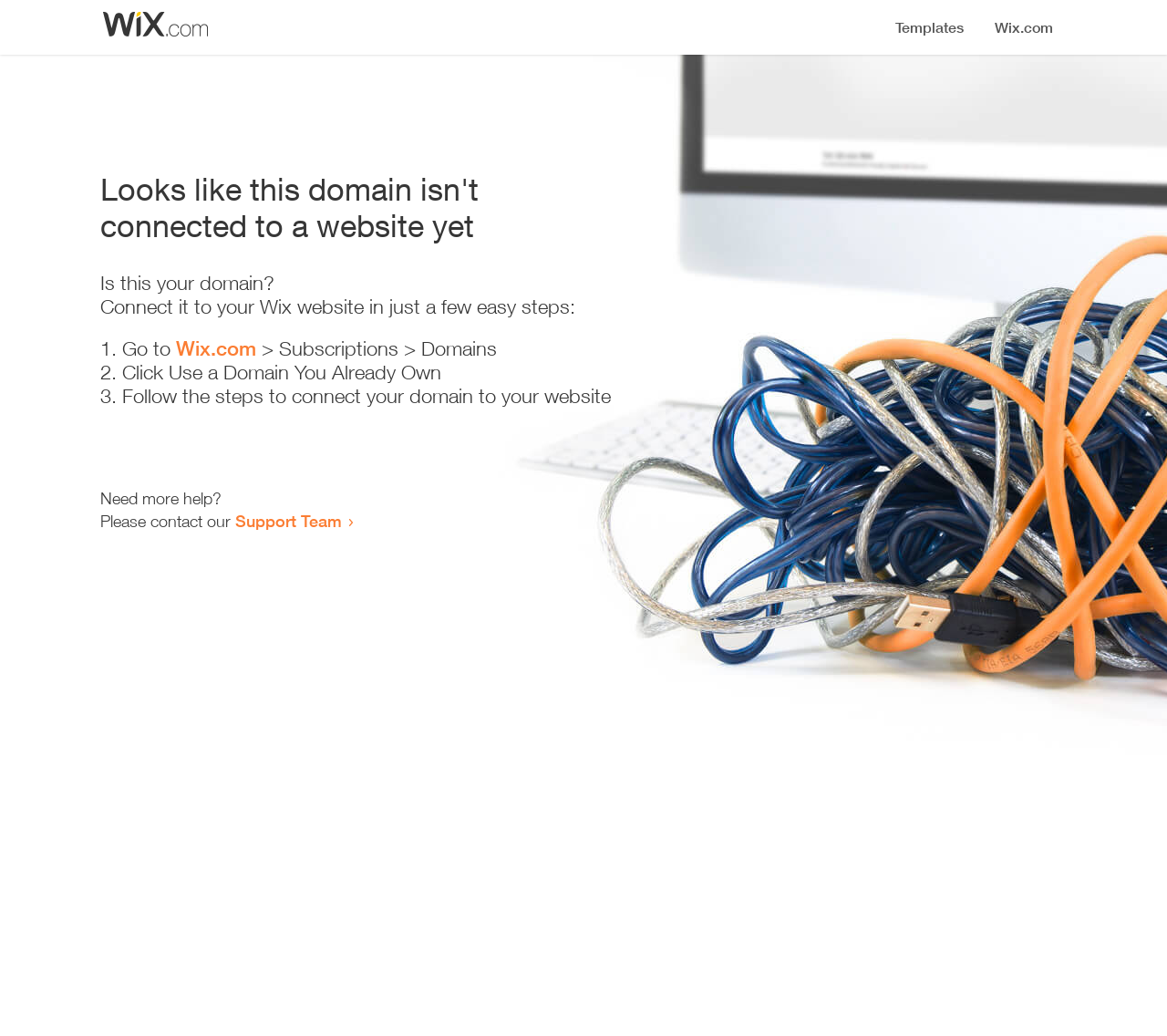Please find the bounding box for the UI element described by: "Wix.com".

[0.151, 0.325, 0.22, 0.348]